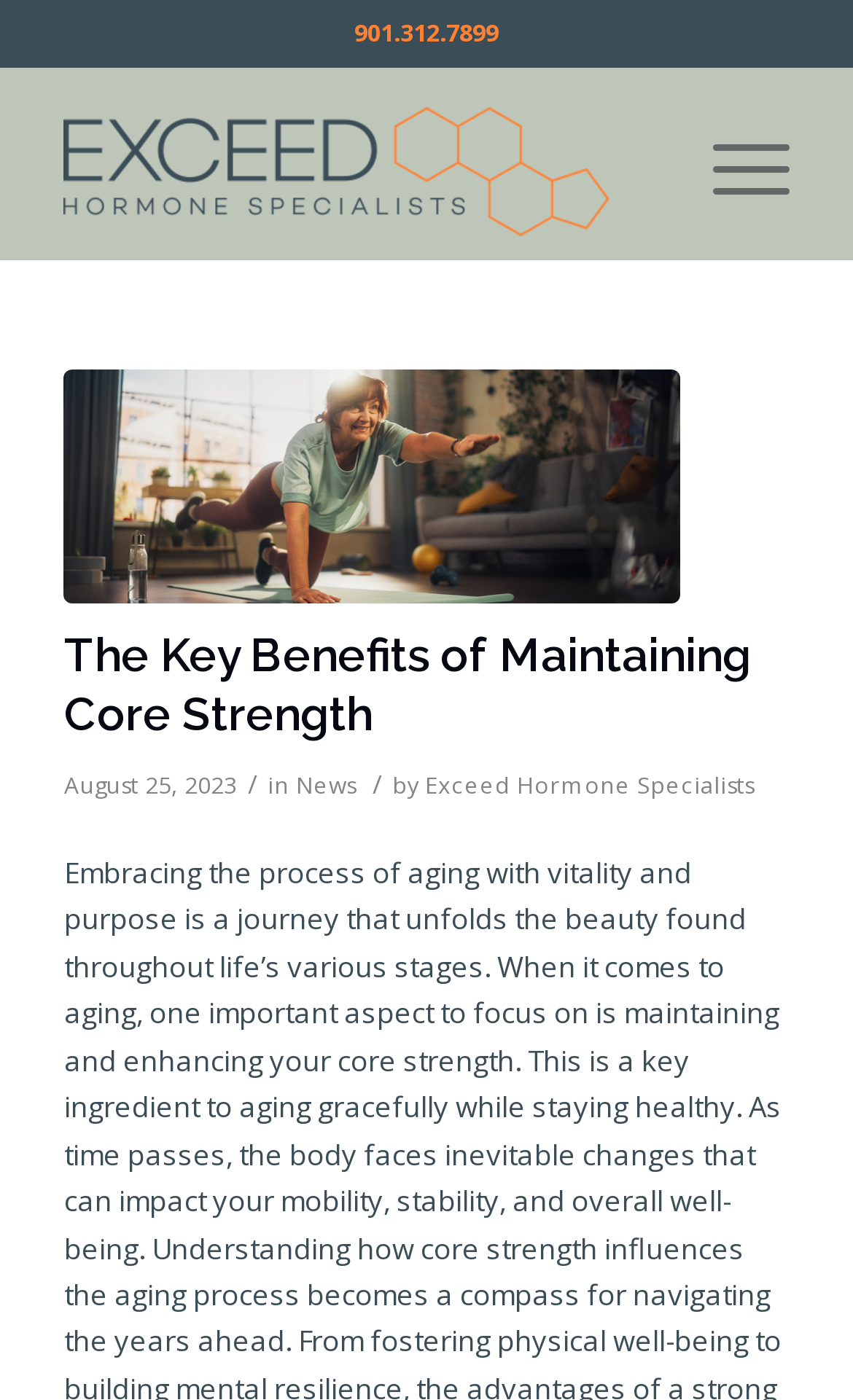Could you please study the image and provide a detailed answer to the question:
What is the phone number on the webpage?

I found the phone number by looking at the StaticText element with the OCR text '901.312.7899' located at the top of the webpage, with bounding box coordinates [0.415, 0.011, 0.585, 0.034].